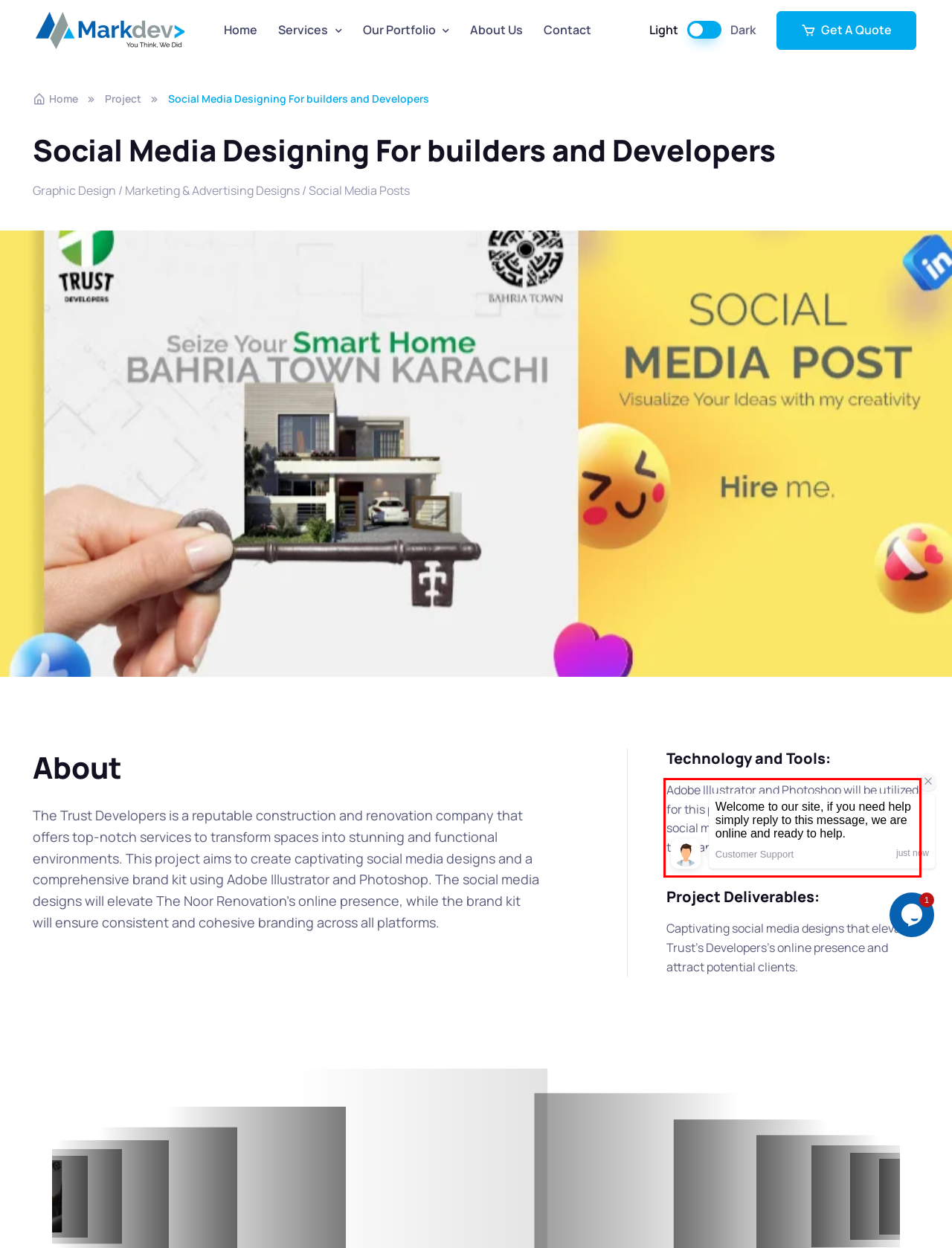You are provided with a screenshot of a webpage that includes a UI element enclosed in a red rectangle. Extract the text content inside this red rectangle.

Adobe Illustrator and Photoshop will be utilized for this project to create visually stunning social media designs and design elements for the brand kit.